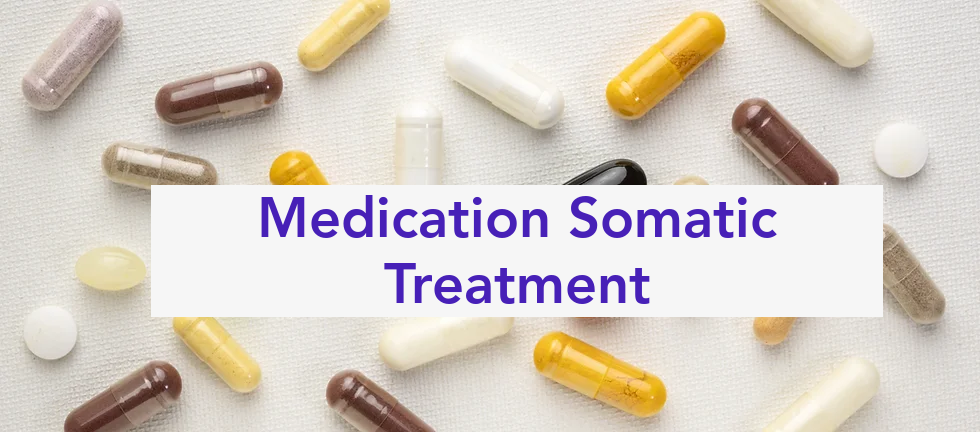Please provide a comprehensive answer to the question based on the screenshot: What is the purpose of the image?

The image displays a variety of capsules and tablets, which suggests that its purpose is to illustrate the range of medication options available for somatic treatments, emphasizing the significant role of medication in managing mental health conditions.